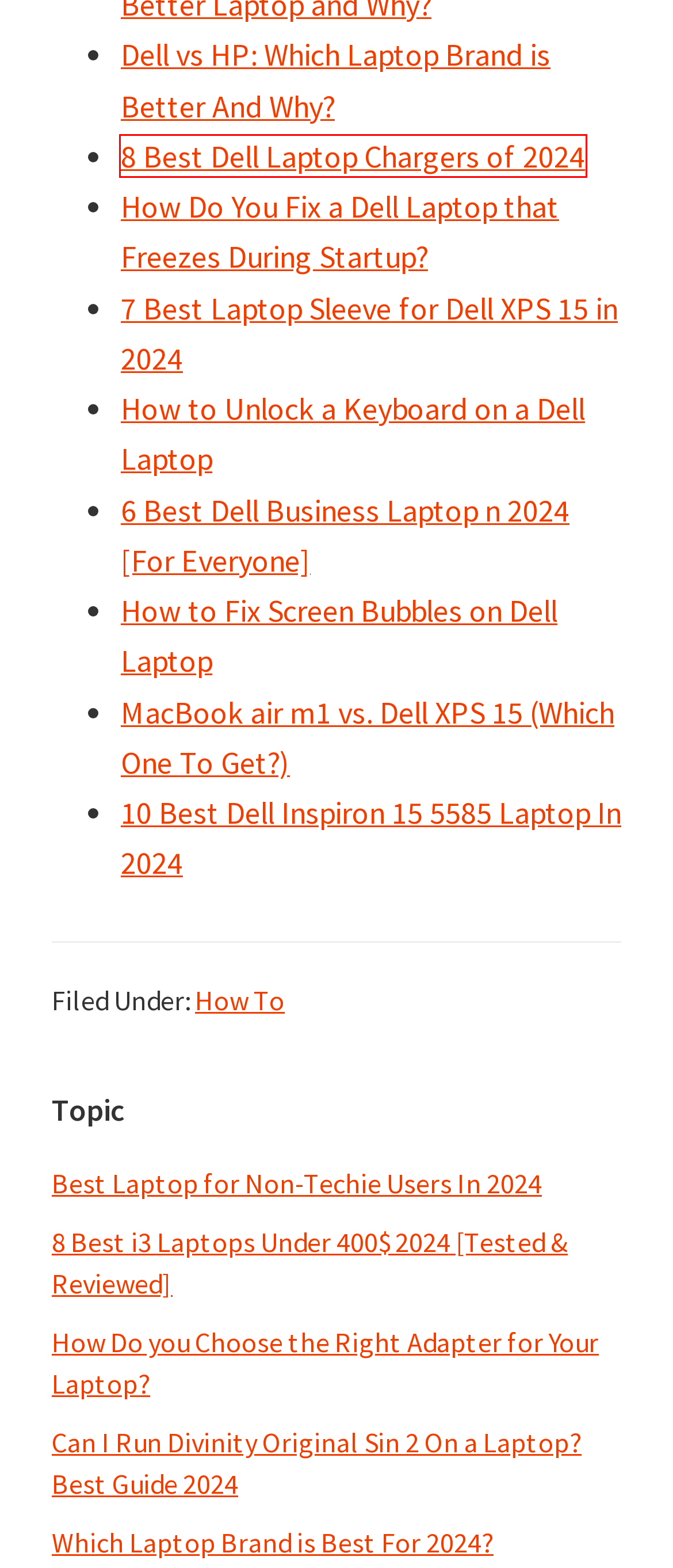You are given a screenshot of a webpage with a red rectangle bounding box around an element. Choose the best webpage description that matches the page after clicking the element in the bounding box. Here are the candidates:
A. How to Fix Screen Bubbles on Dell Laptop
B. How To
C. 10 Best Dell Inspiron 15 5585 Laptop In 2024
D. How to Unlock a Keyboard on a Dell Laptop
E. MacBook air m1 vs. Dell XPS 15 (Which One To Get?)
F. 8 Best Dell Laptop Chargers of 2024
G. 7 Best Laptop Sleeve for Dell XPS 15 in 2024
H. 8 Best i3 Laptops Under 400$ 2024 [Tested & Reviewed]

F